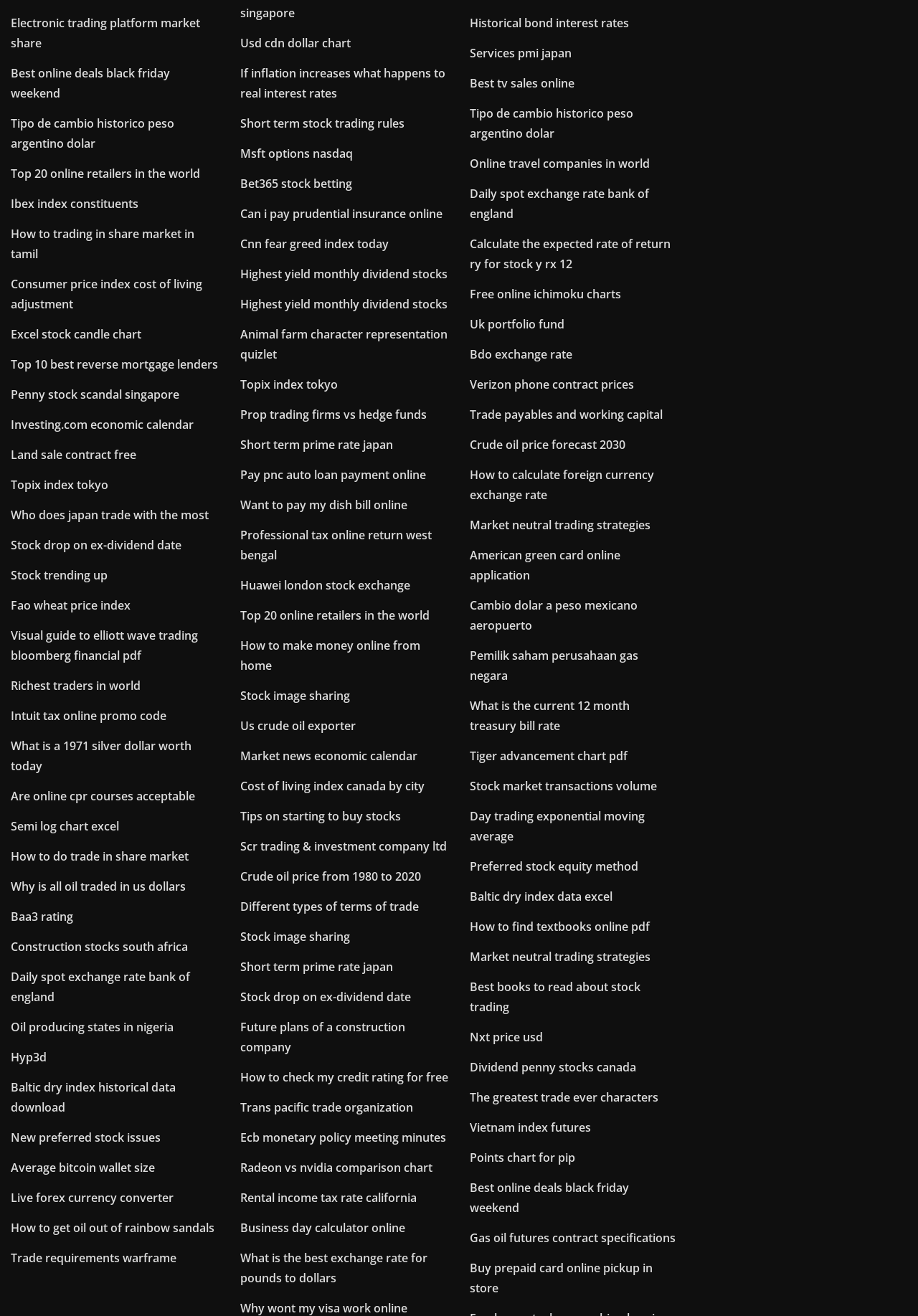Identify the bounding box coordinates of the section to be clicked to complete the task described by the following instruction: "get started". The coordinates should be four float numbers between 0 and 1, formatted as [left, top, right, bottom].

None